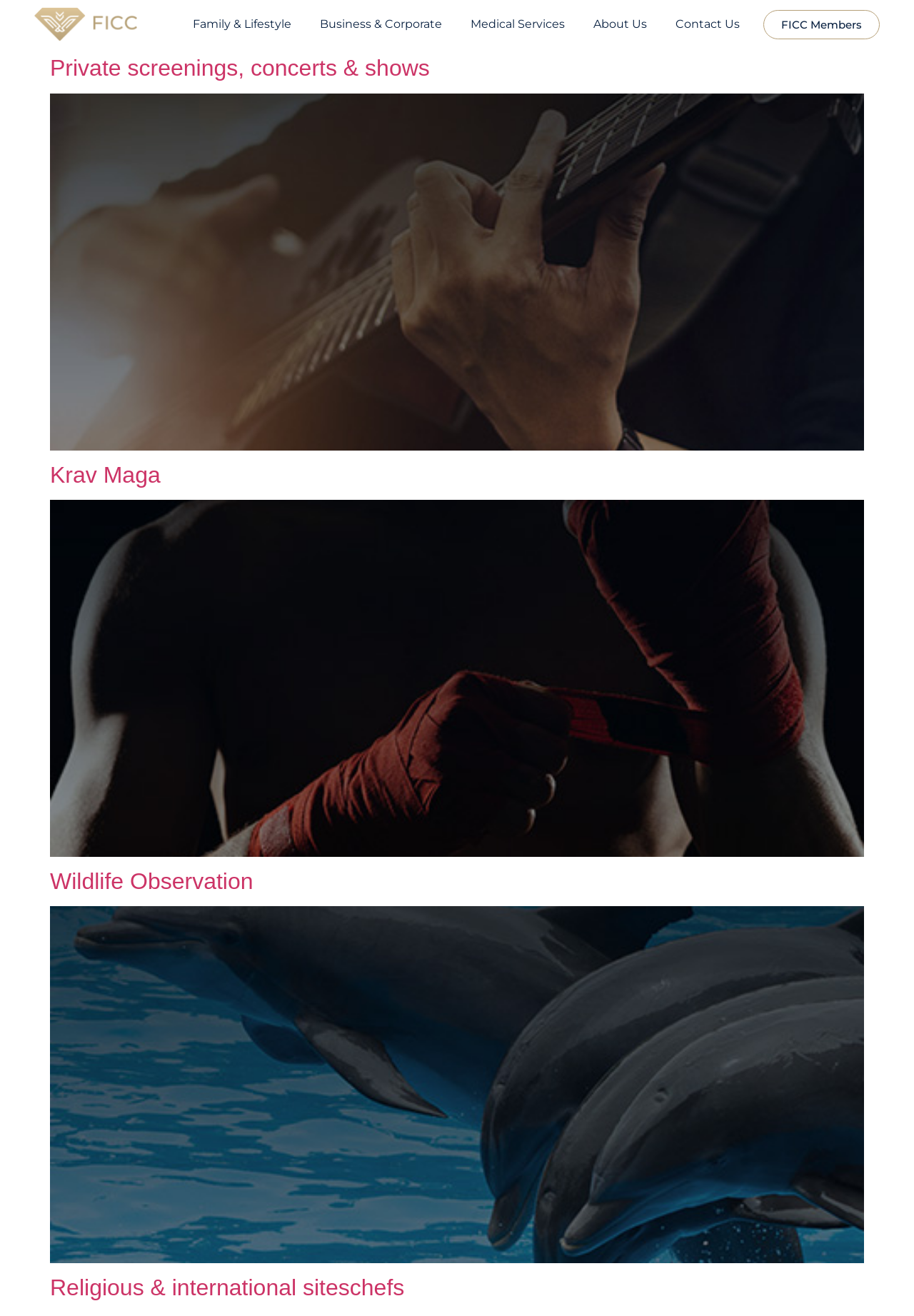Determine the bounding box coordinates of the element's region needed to click to follow the instruction: "Learn about Krav Maga". Provide these coordinates as four float numbers between 0 and 1, formatted as [left, top, right, bottom].

[0.055, 0.351, 0.176, 0.37]